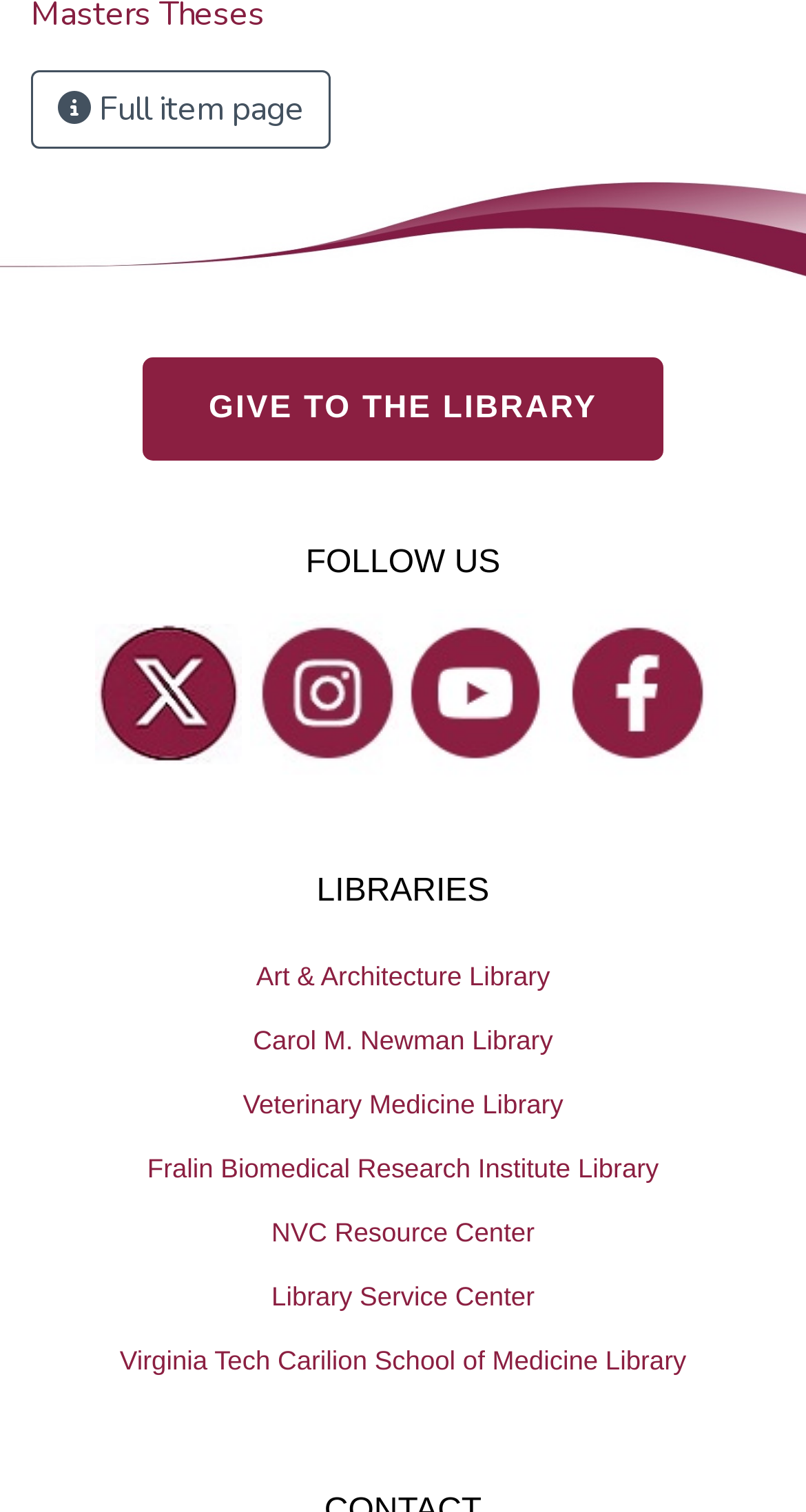Locate the bounding box coordinates of the clickable area to execute the instruction: "View the full item page". Provide the coordinates as four float numbers between 0 and 1, represented as [left, top, right, bottom].

[0.038, 0.046, 0.41, 0.098]